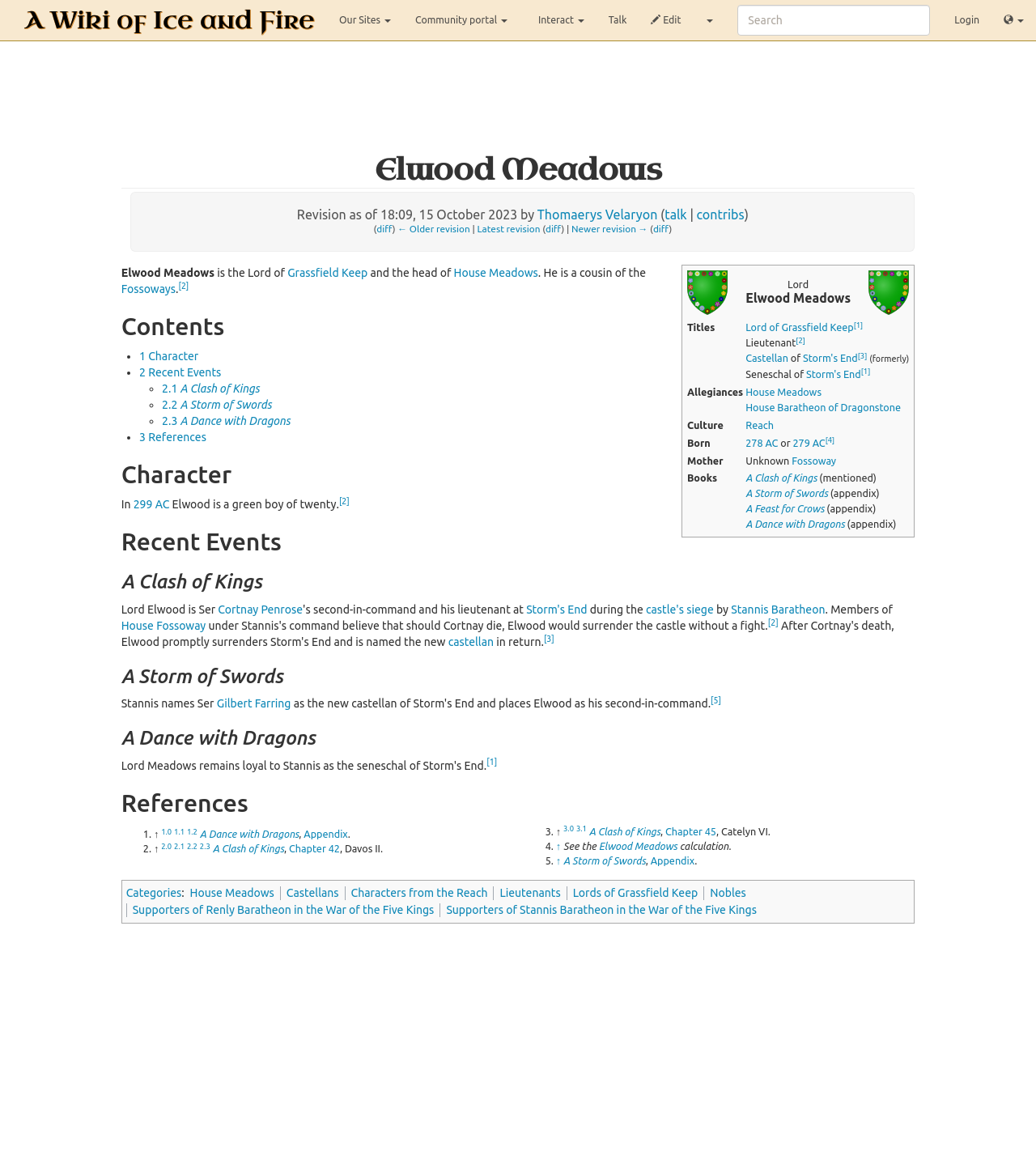Using the elements shown in the image, answer the question comprehensively: What is Elwood Meadows' title?

I obtained the answer by looking at the table on the webpage, which lists Elwood Meadows' titles. One of the titles is 'Lord of Grassfield Keep'.